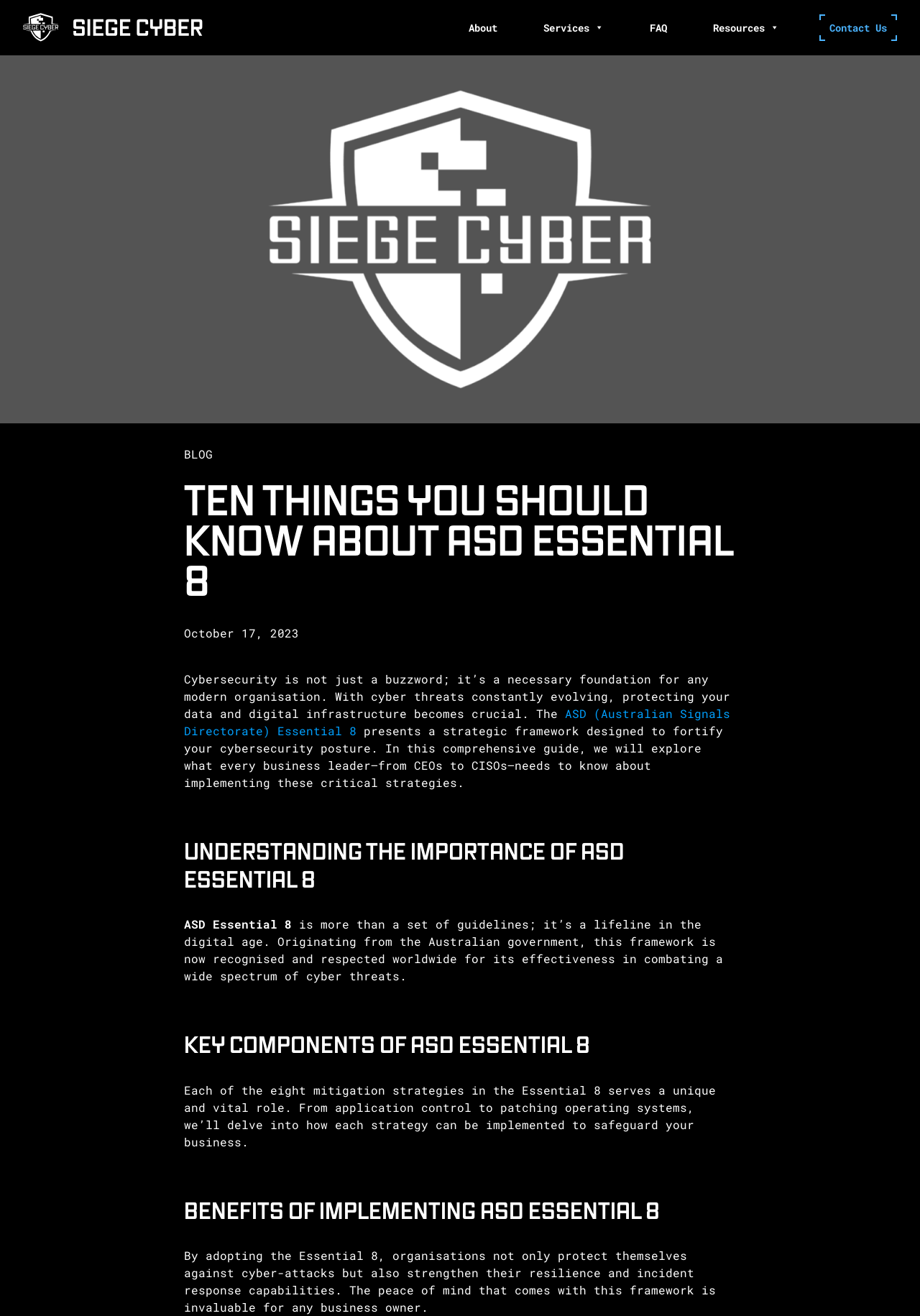Pinpoint the bounding box coordinates of the area that should be clicked to complete the following instruction: "Click the 'Contact Us' link". The coordinates must be given as four float numbers between 0 and 1, i.e., [left, top, right, bottom].

[0.902, 0.015, 0.964, 0.027]